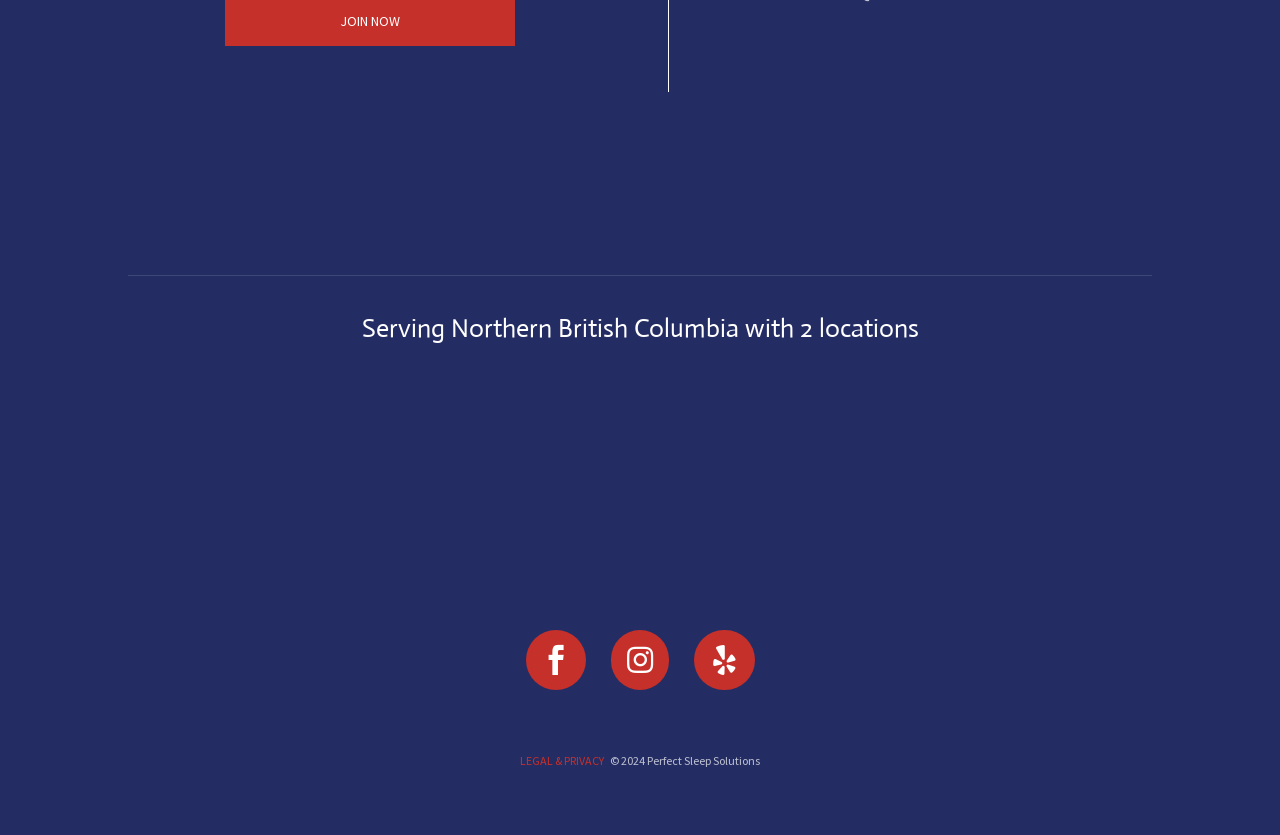Carefully examine the image and provide an in-depth answer to the question: What year is the copyright for Perfect Sleep Solutions?

I found the copyright year by looking at the footer section of the webpage, which contains the copyright information. The copyright year is listed as '2024'.